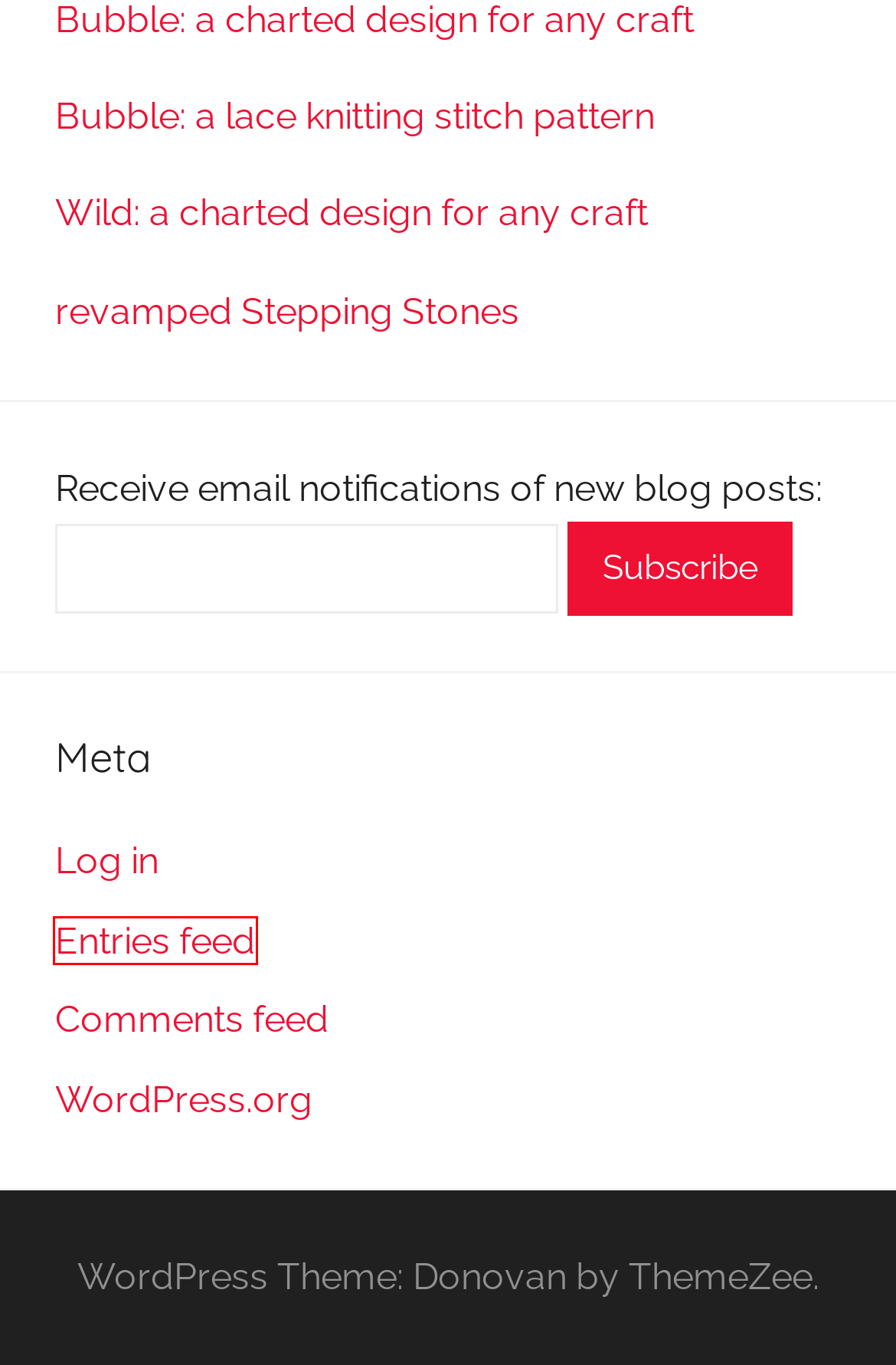With the provided screenshot showing a webpage and a red bounding box, determine which webpage description best fits the new page that appears after clicking the element inside the red box. Here are the options:
A. revamped Stepping Stones – String Geekery
B. String Geekery
C. secret code – String Geekery
D. Bubble: a lace knitting stitch pattern – String Geekery
E. Hawthorn: a free lace knitting stitch pattern – String Geekery
F. knitting – String Geekery
G. Blog Tool, Publishing Platform, and CMS – WordPress.org
H. Naomi Parkhurst – String Geekery

B